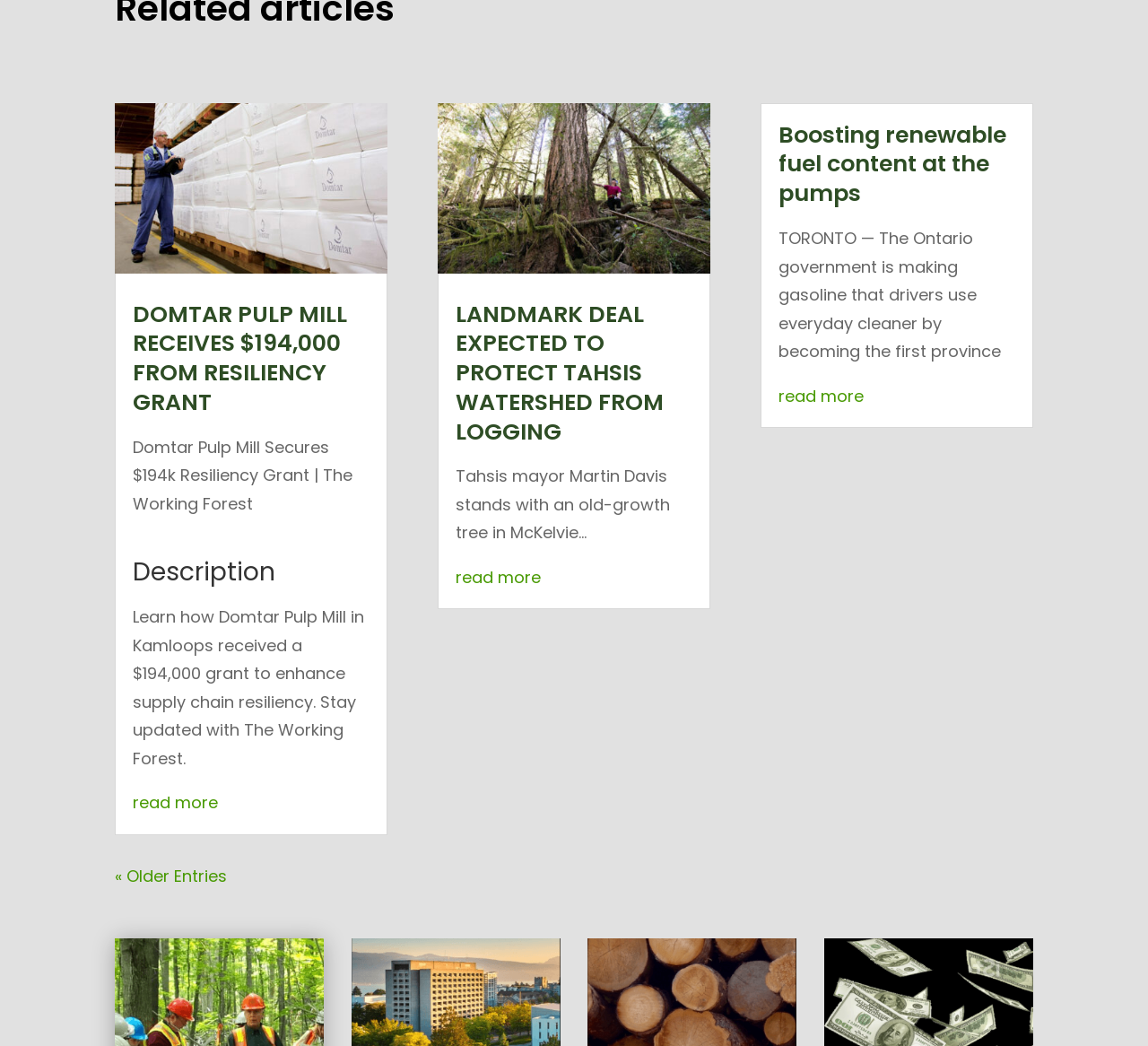What is the purpose of the 'read more' links?
Please ensure your answer is as detailed and informative as possible.

I analyzed the context of the 'read more' links, which are located at the end of each article, and determined that their purpose is to allow users to read more about the article.